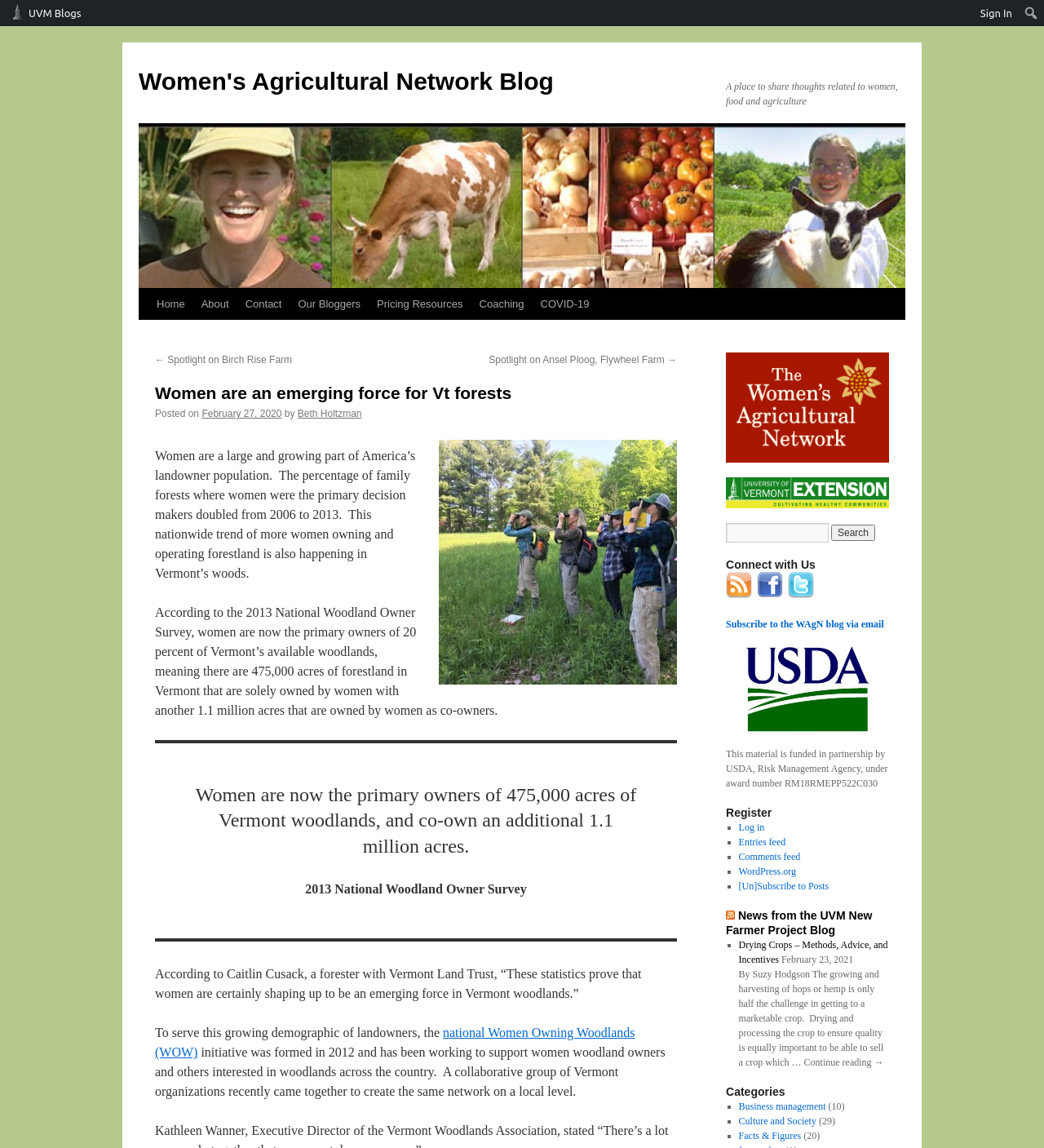Carefully observe the image and respond to the question with a detailed answer:
What is the name of the blog?

The name of the blog can be found in the link element with the text 'Women's Agricultural Network Blog' which is located at the top of the webpage.